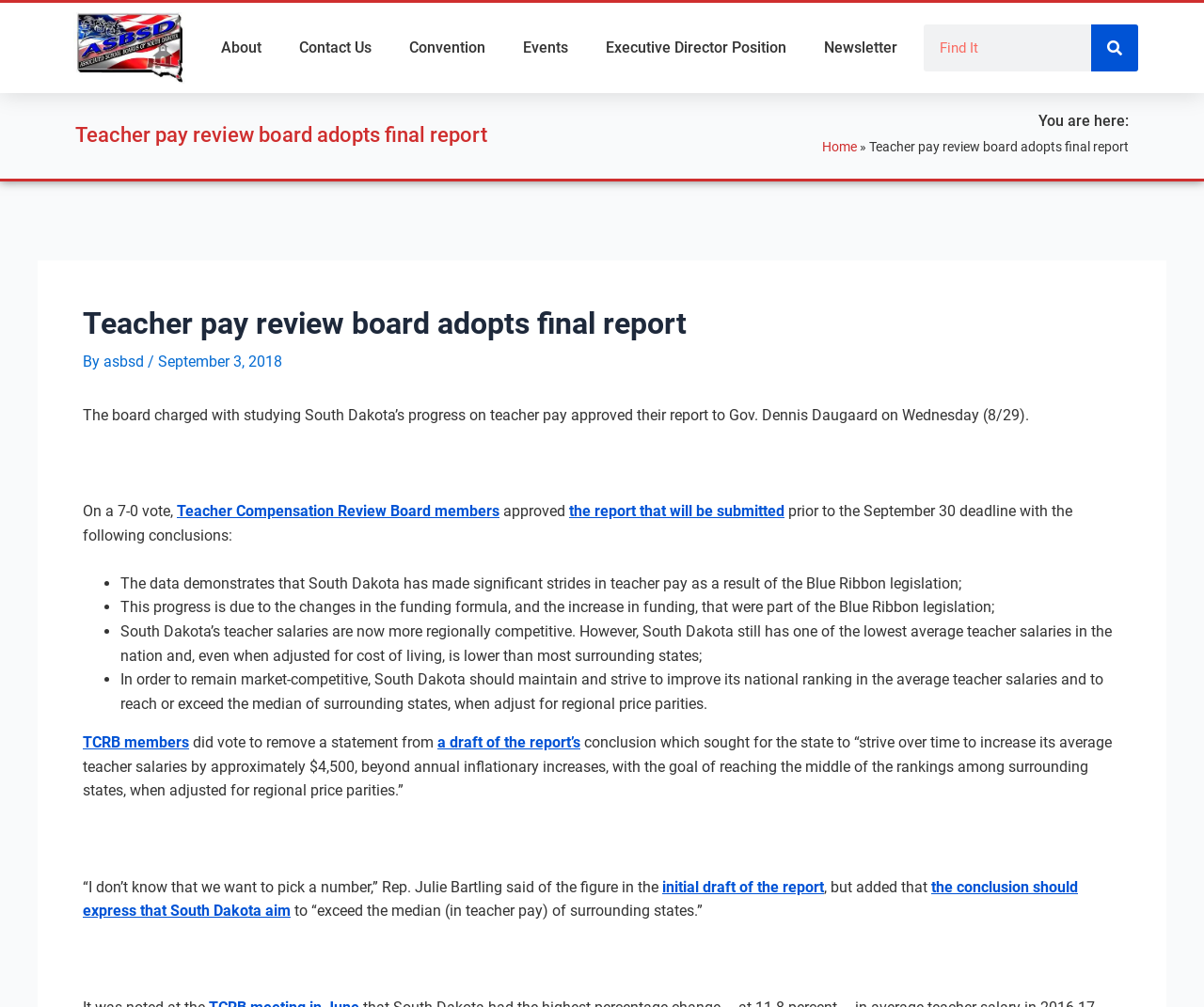Provide a one-word or one-phrase answer to the question:
What is the name of the board mentioned in the article?

Teacher Compensation Review Board